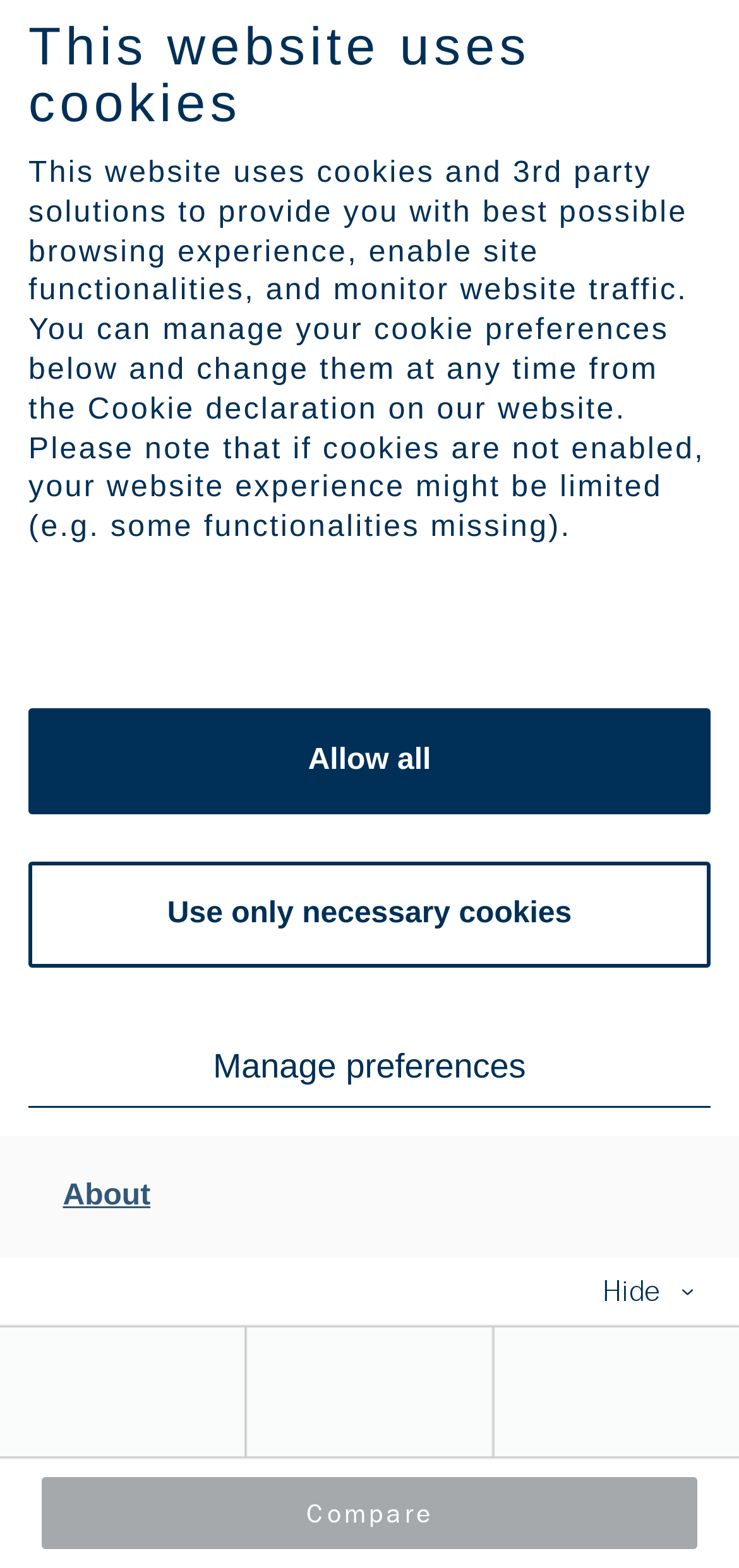What is the language currently selected?
Carefully analyze the image and provide a thorough answer to the question.

I found the language selection dropdown menu on the top right corner of the webpage, and the currently selected language is 'DE'.